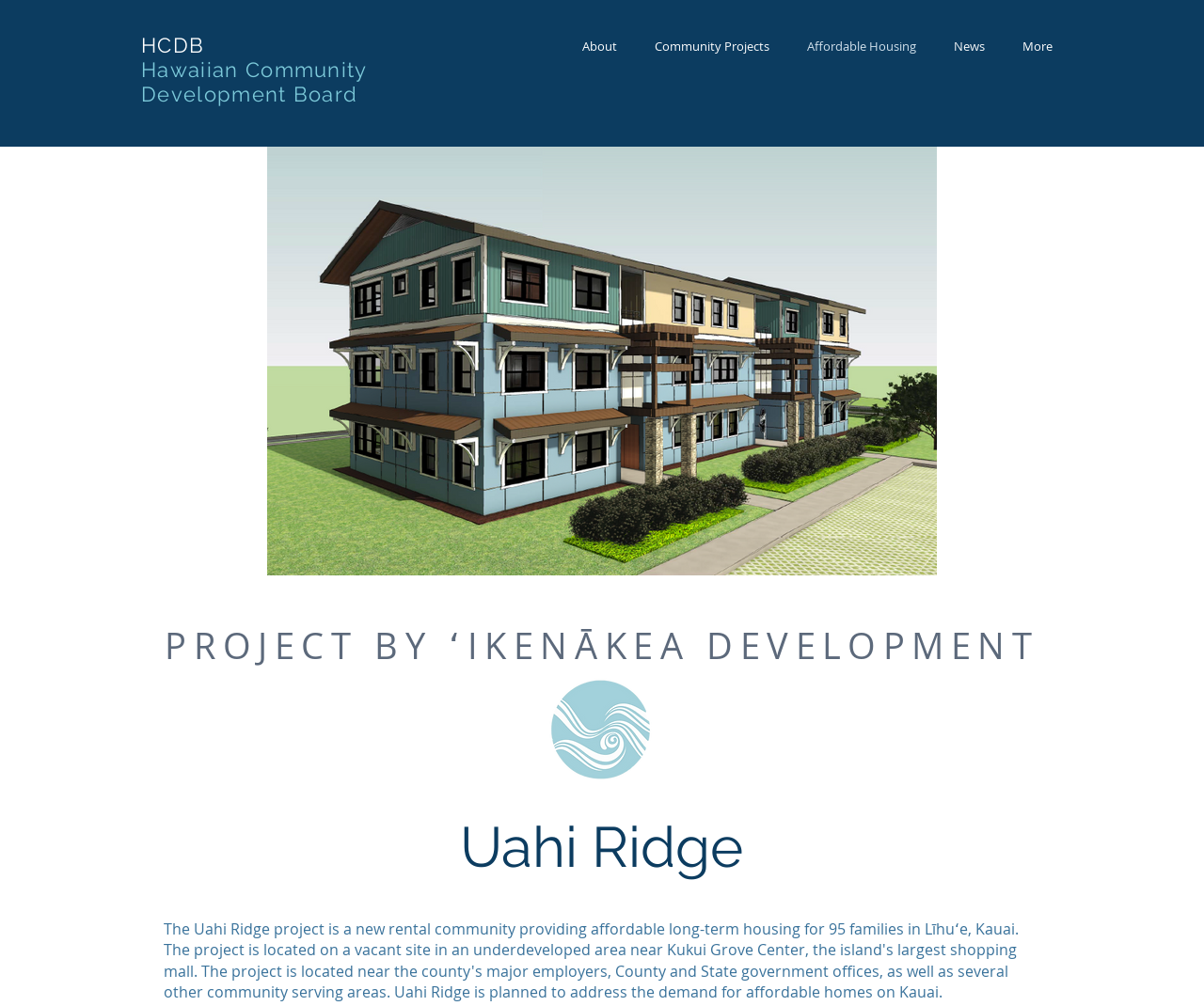Identify the bounding box coordinates for the UI element described as follows: Hawaiian Community Development Board. Use the format (top-left x, top-left y, bottom-right x, bottom-right y) and ensure all values are floating point numbers between 0 and 1.

[0.117, 0.057, 0.305, 0.106]